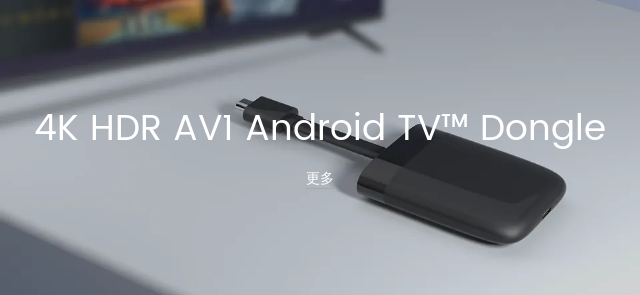What is the purpose of the device?
Examine the image and provide an in-depth answer to the question.

The caption states that the device is designed to enhance television experience by enabling 4K HDR streaming capabilities, which implies that its primary purpose is to provide high-definition streaming capabilities to users.